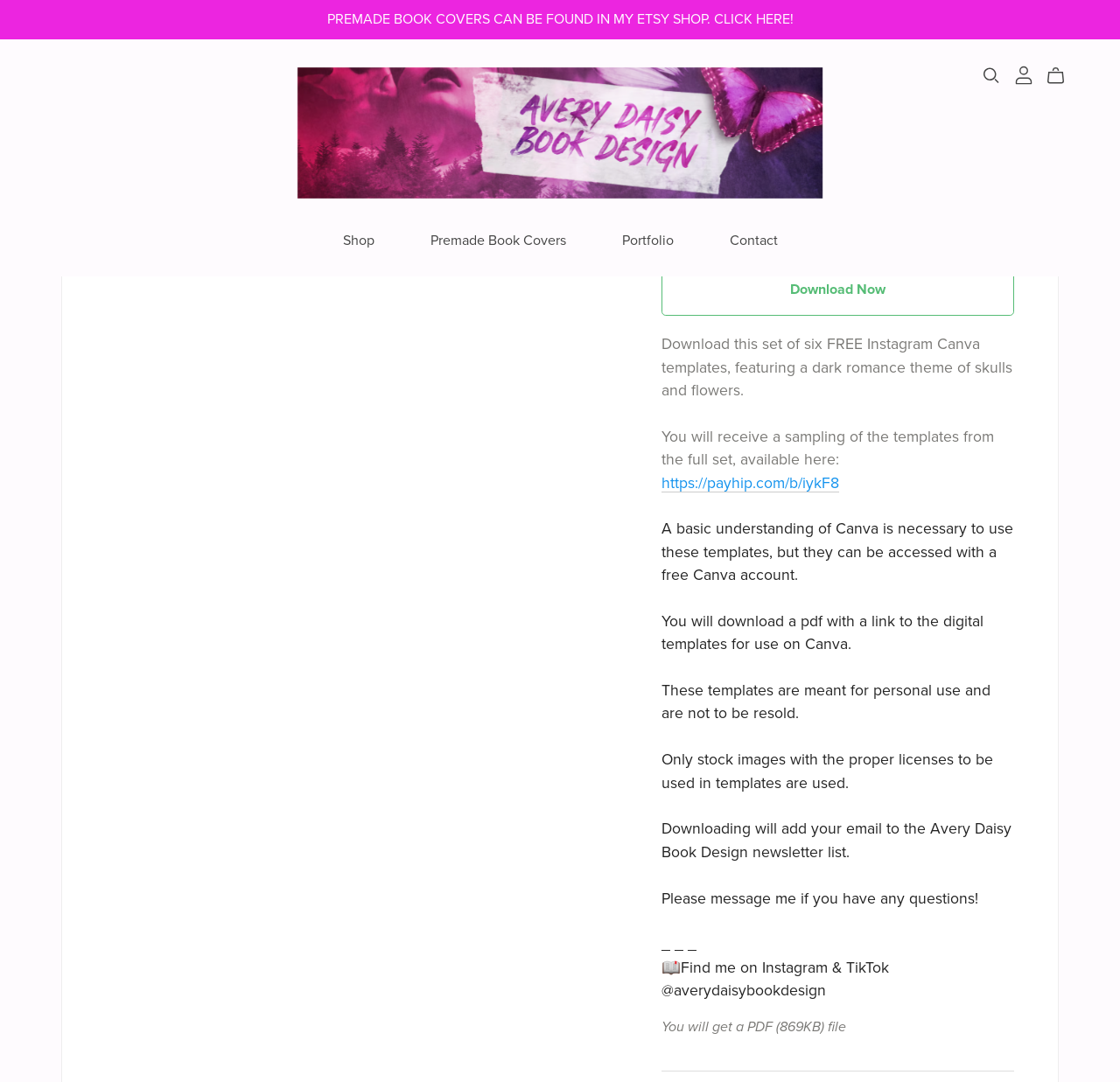Determine the bounding box coordinates of the section I need to click to execute the following instruction: "Click the 'Add to Cart' button". Provide the coordinates as four float numbers between 0 and 1, i.e., [left, top, right, bottom].

[0.591, 0.188, 0.905, 0.236]